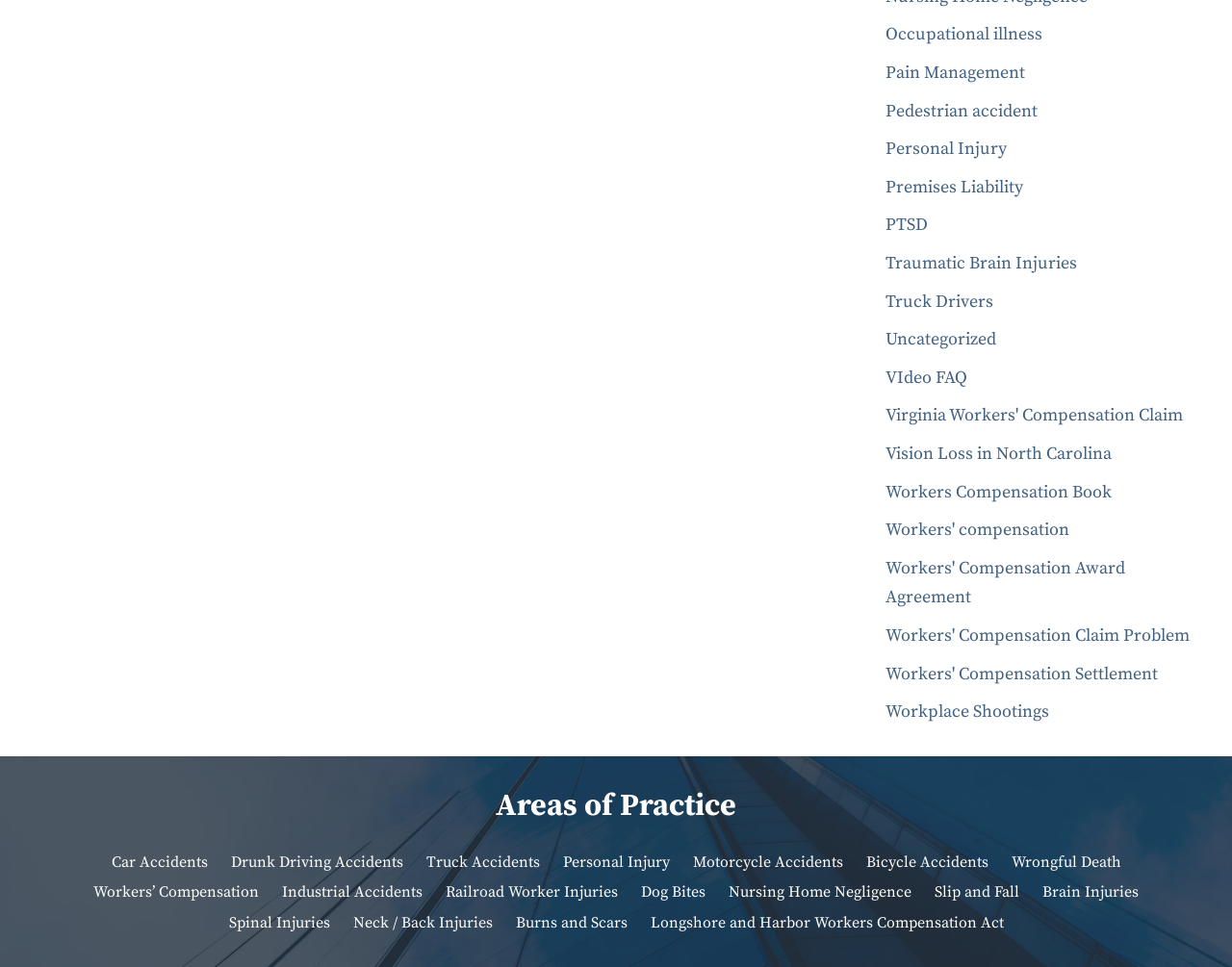Using the provided element description "Uncategorized", determine the bounding box coordinates of the UI element.

[0.719, 0.339, 0.809, 0.362]